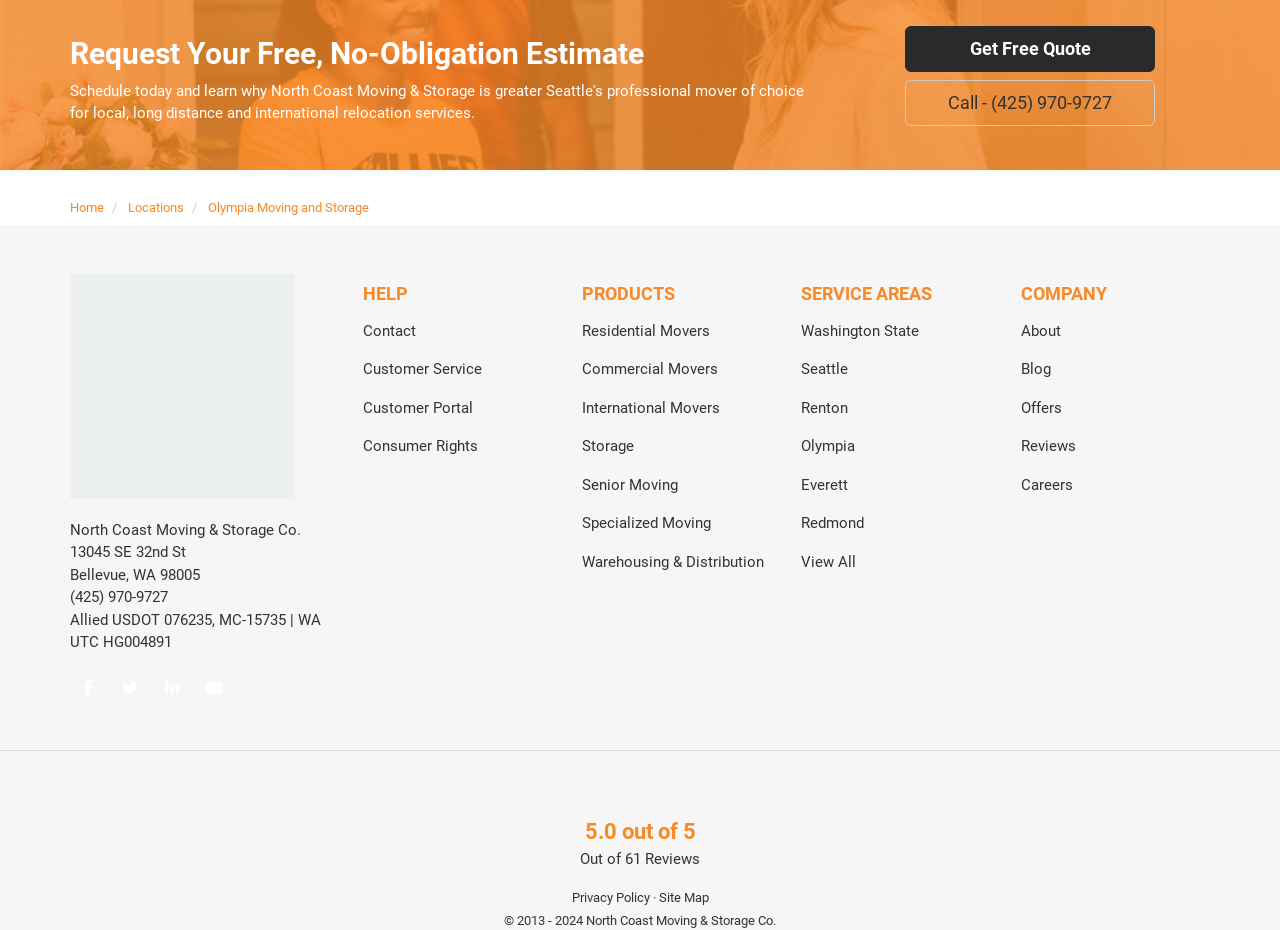Kindly determine the bounding box coordinates of the area that needs to be clicked to fulfill this instruction: "Call the company".

[0.707, 0.086, 0.902, 0.135]